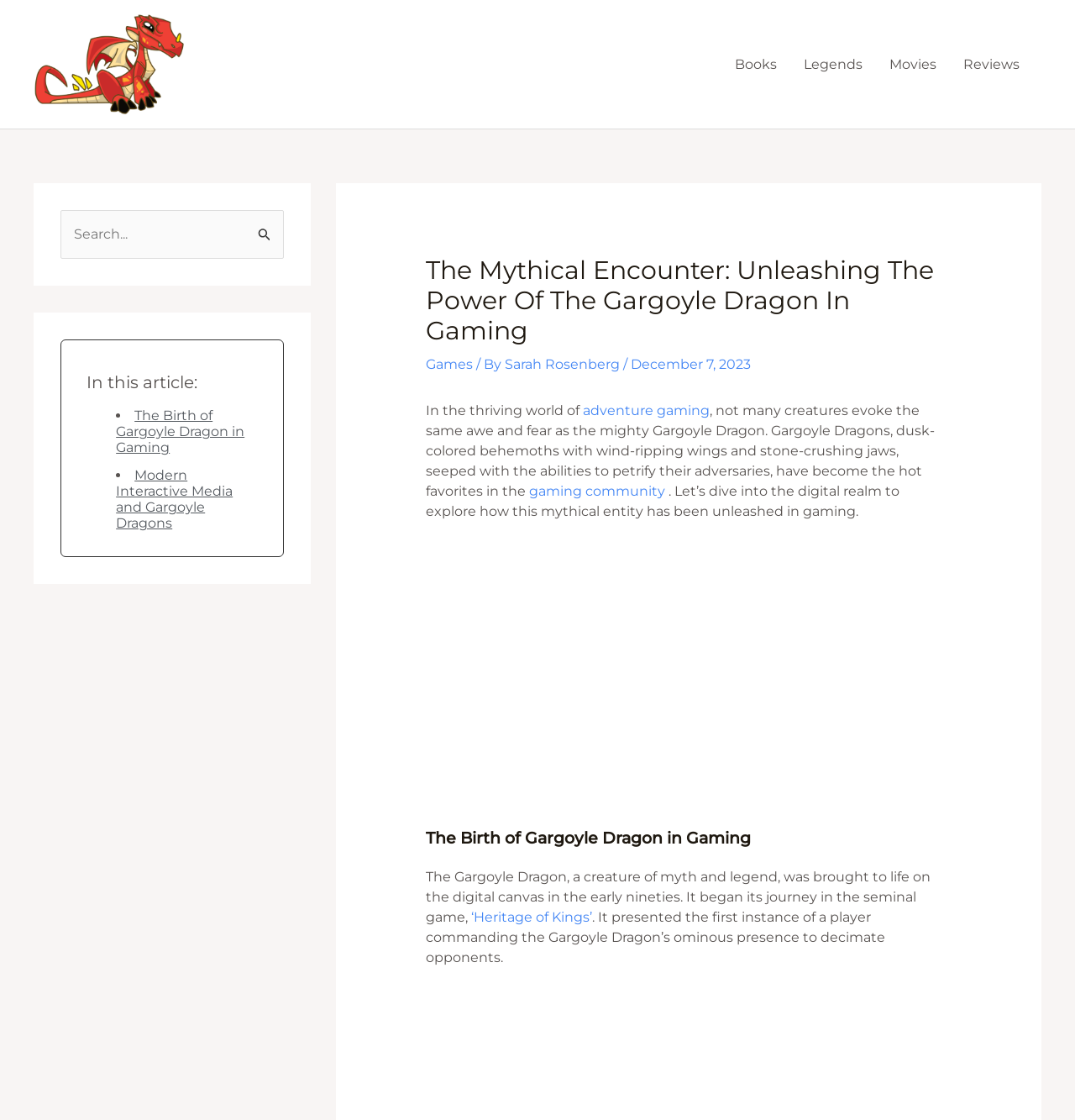What is the name of the game where the Gargoyle Dragon first appeared?
Refer to the image and give a detailed response to the question.

The name of the game can be found in the article content, where it is written 'It began its journey in the seminal game, ‘Heritage of Kings’.' This indicates that the Gargoyle Dragon first appeared in the game 'Heritage of Kings'.